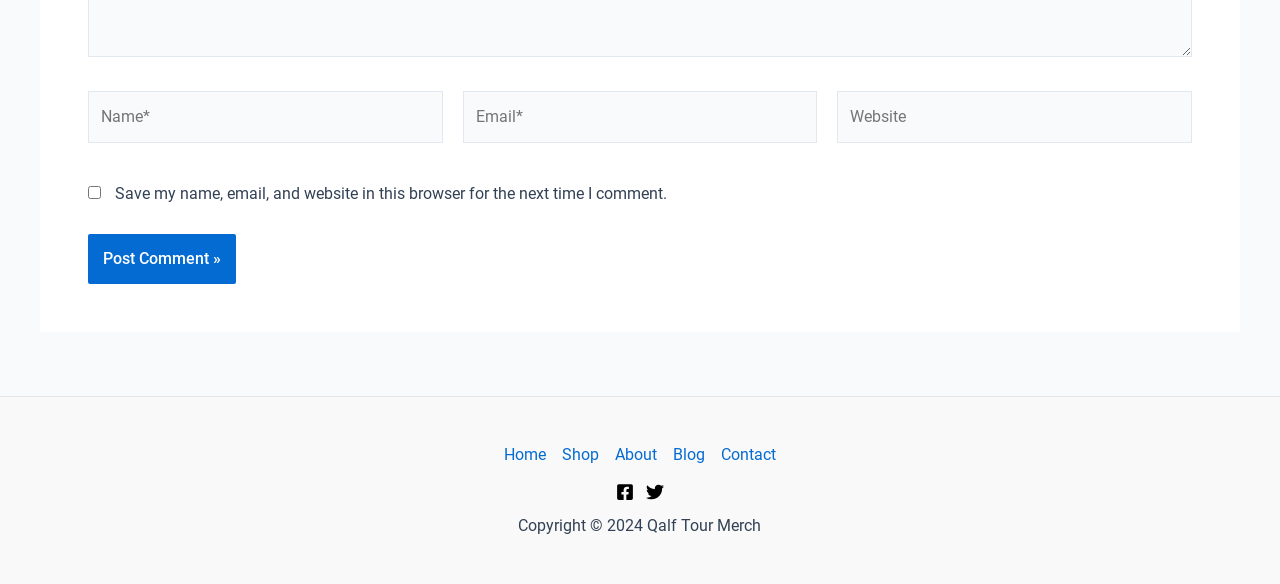From the given element description: "Shop", find the bounding box for the UI element. Provide the coordinates as four float numbers between 0 and 1, in the order [left, top, right, bottom].

[0.433, 0.757, 0.474, 0.801]